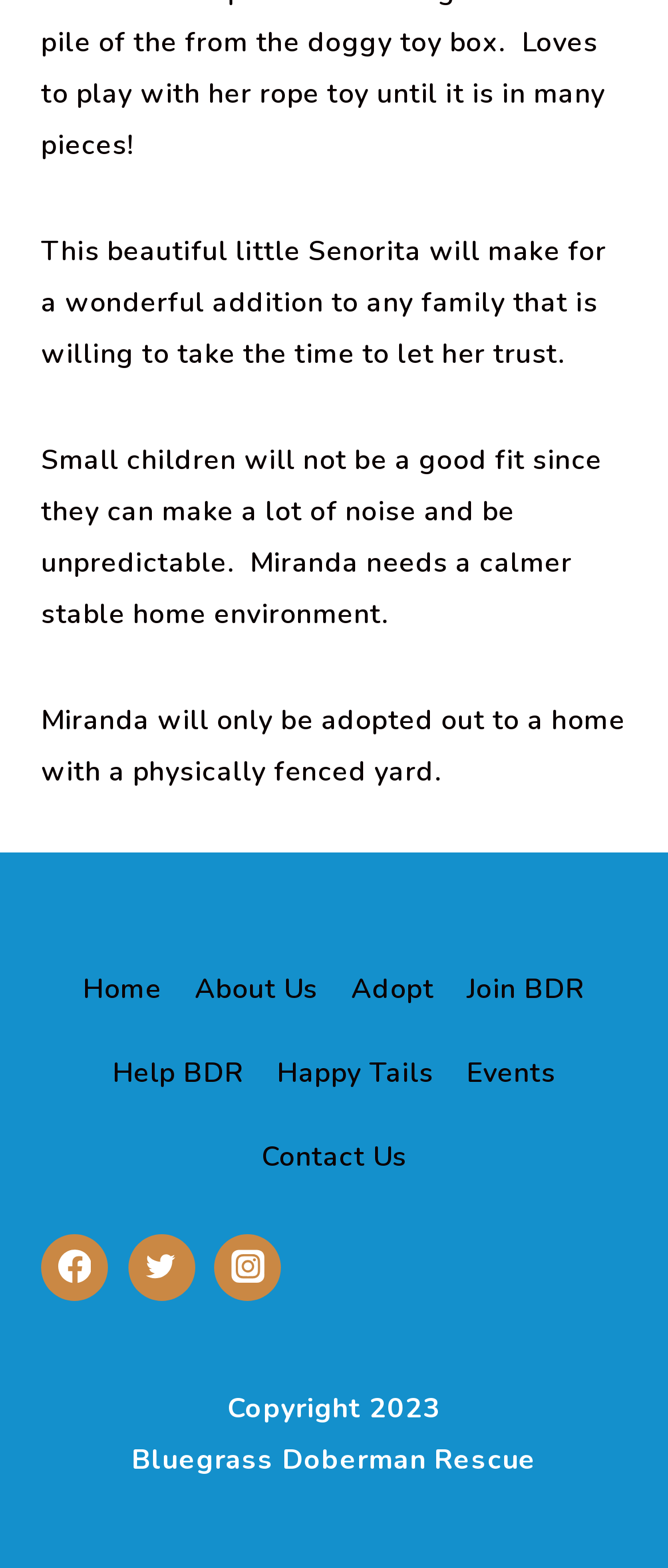Provide a short answer using a single word or phrase for the following question: 
What is the copyright year?

2023